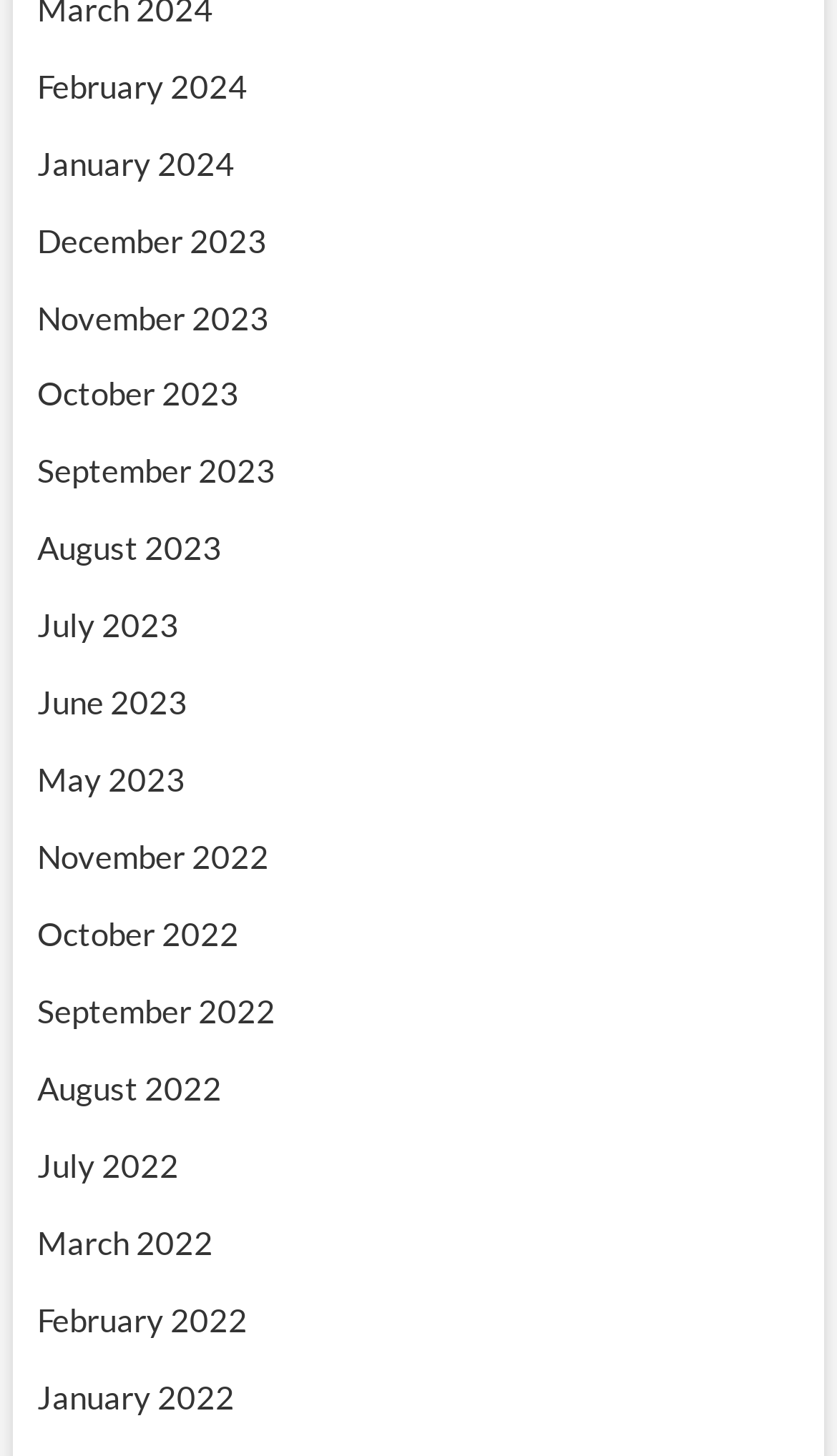Are the links organized in chronological order?
Refer to the screenshot and respond with a concise word or phrase.

Yes